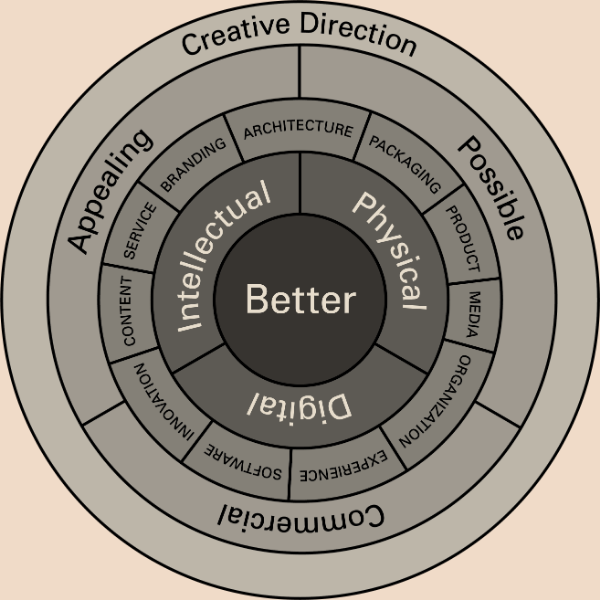Describe every aspect of the image in detail.

This image features a circular diagram that illustrates different aspects of a creative framework. At the center lies the term "Better," surrounded by three core categories: "Intellectual," "Physical," and "Digital." Each category is further segmented into various elements that contribute to the overarching themes of appeal and possibility within creative direction. The "Intellectual" segment includes components such as branding and service, while the "Physical" and "Digital" categories encompass areas like architecture, packaging, and media. The design emphasizes the interconnectedness of these elements, suggesting that enhancing creativity involves a holistic approach that balances various factors to achieve optimal outcomes.